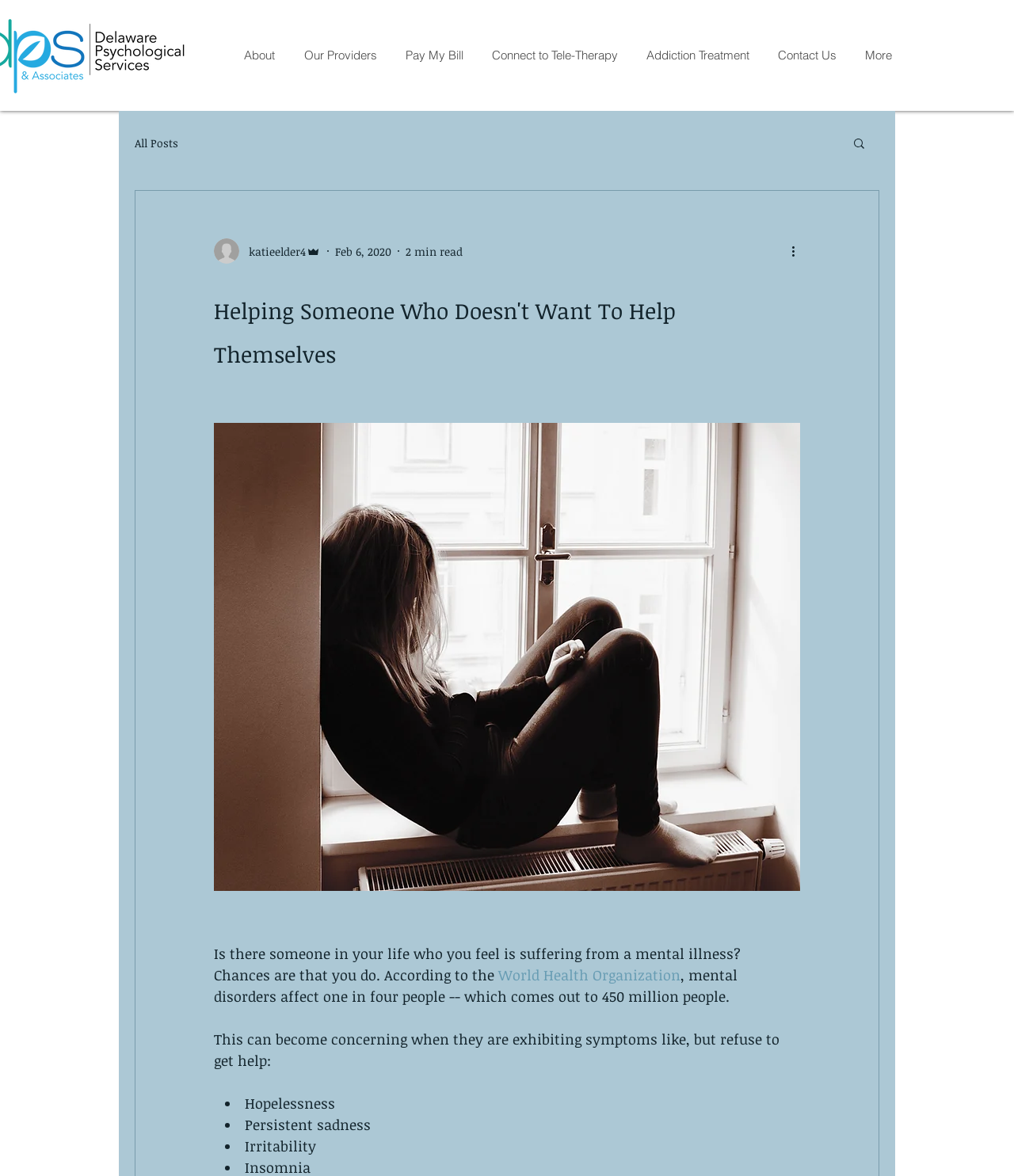Based on the image, please respond to the question with as much detail as possible:
What is one symptom of mental illness mentioned in the article?

I found this information in the article, which lists several symptoms of mental illness, including hopelessness, persistent sadness, and irritability. Hopelessness is the first symptom mentioned in the list.